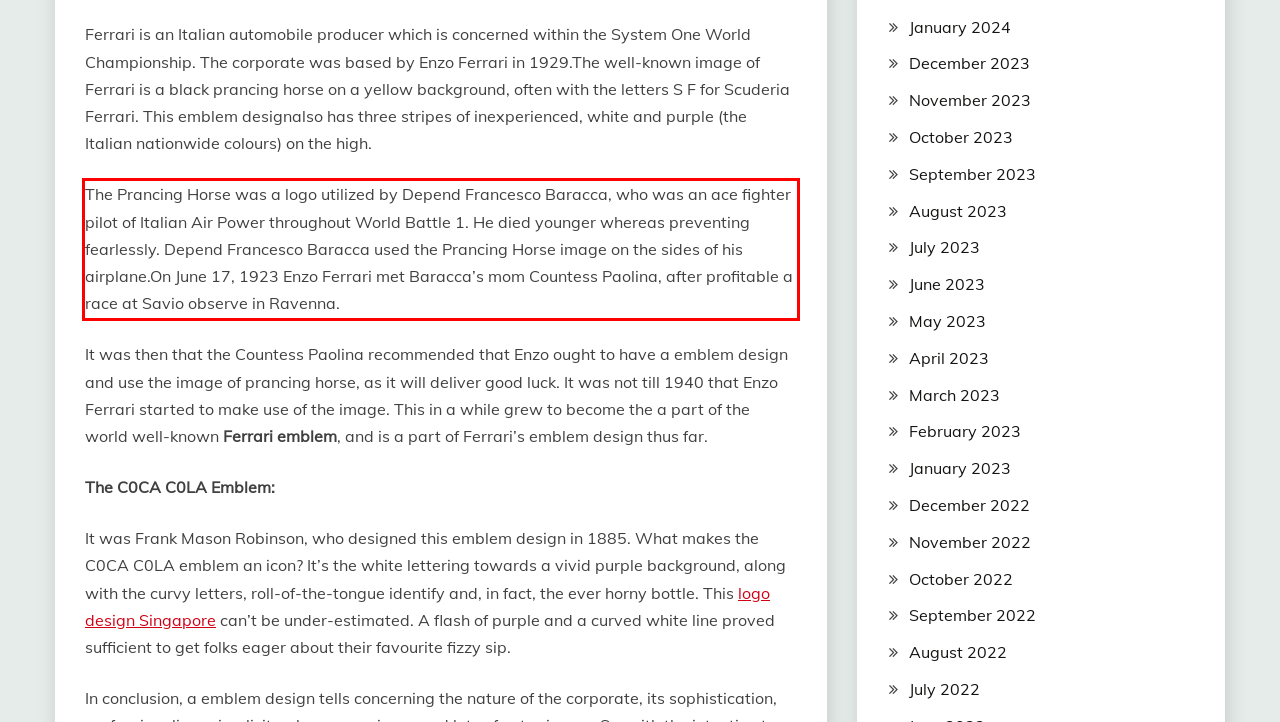Please examine the screenshot of the webpage and read the text present within the red rectangle bounding box.

The Prancing Horse was a logo utilized by Depend Francesco Baracca, who was an ace fighter pilot of Italian Air Power throughout World Battle 1. He died younger whereas preventing fearlessly. Depend Francesco Baracca used the Prancing Horse image on the sides of his airplane.On June 17, 1923 Enzo Ferrari met Baracca’s mom Countess Paolina, after profitable a race at Savio observe in Ravenna.